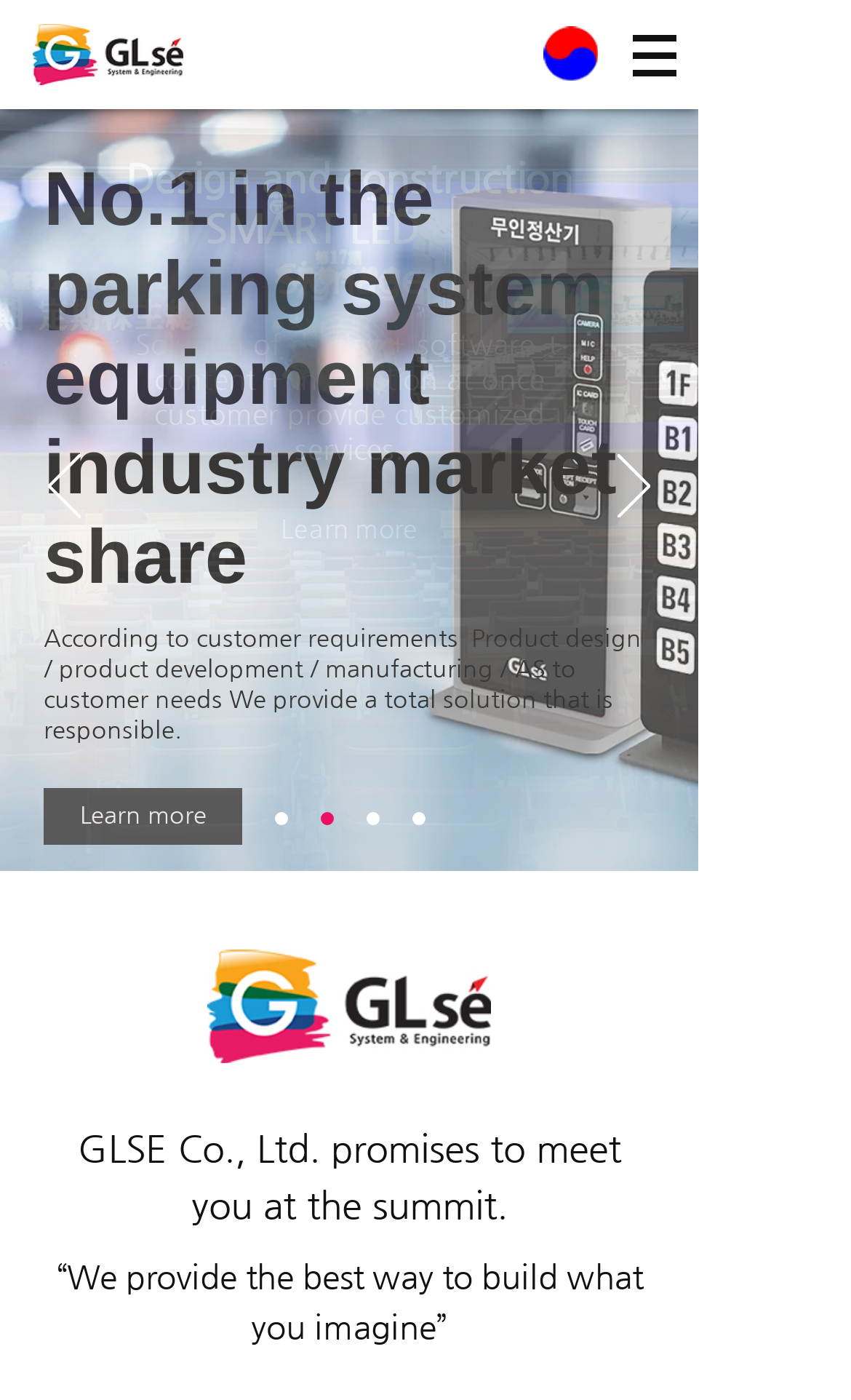Predict the bounding box of the UI element based on the description: "My account". The coordinates should be four float numbers between 0 and 1, formatted as [left, top, right, bottom].

None